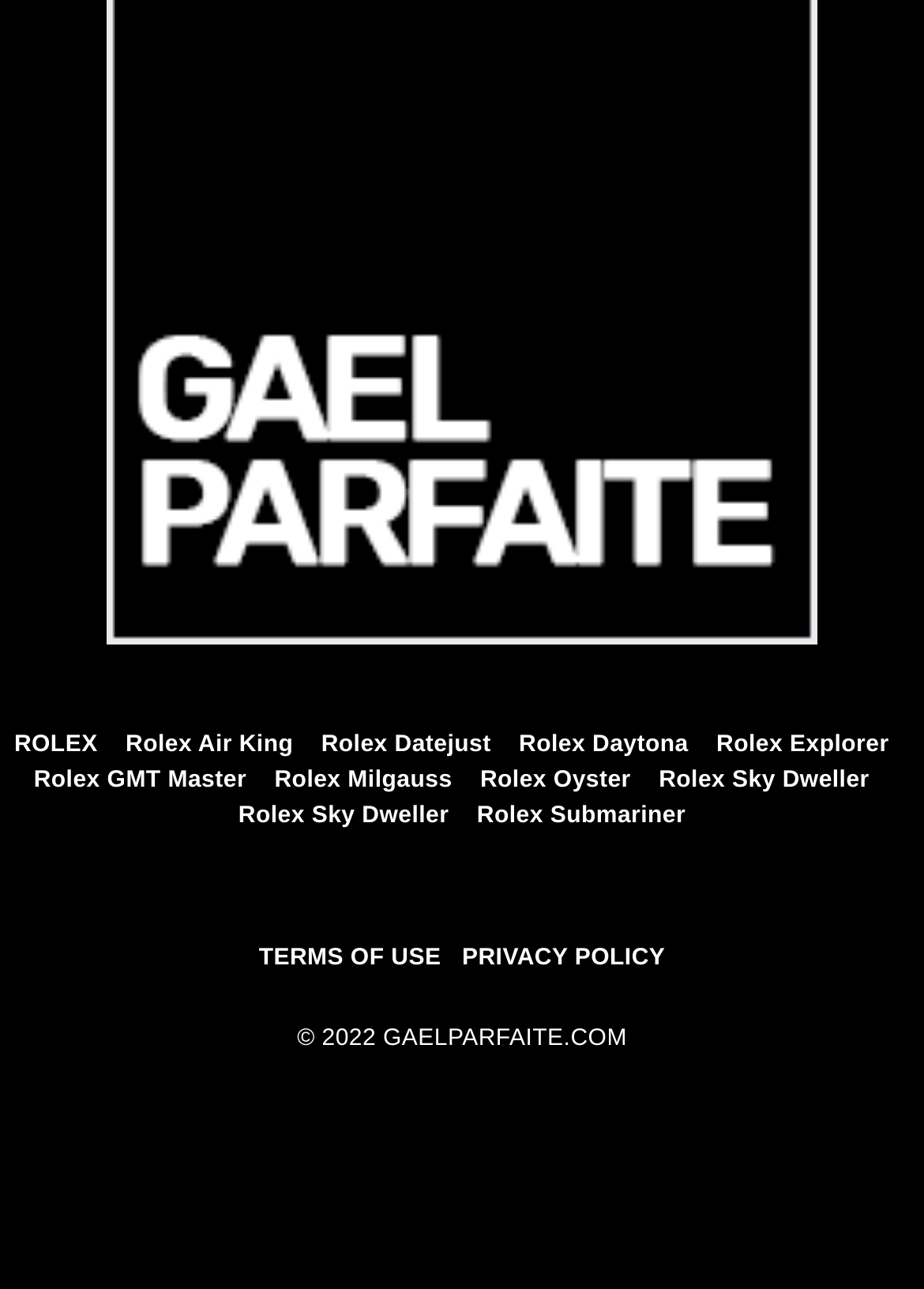Find and provide the bounding box coordinates for the UI element described here: "ROLEX". The coordinates should be given as four float numbers between 0 and 1: [left, top, right, bottom].

[0.015, 0.568, 0.106, 0.589]